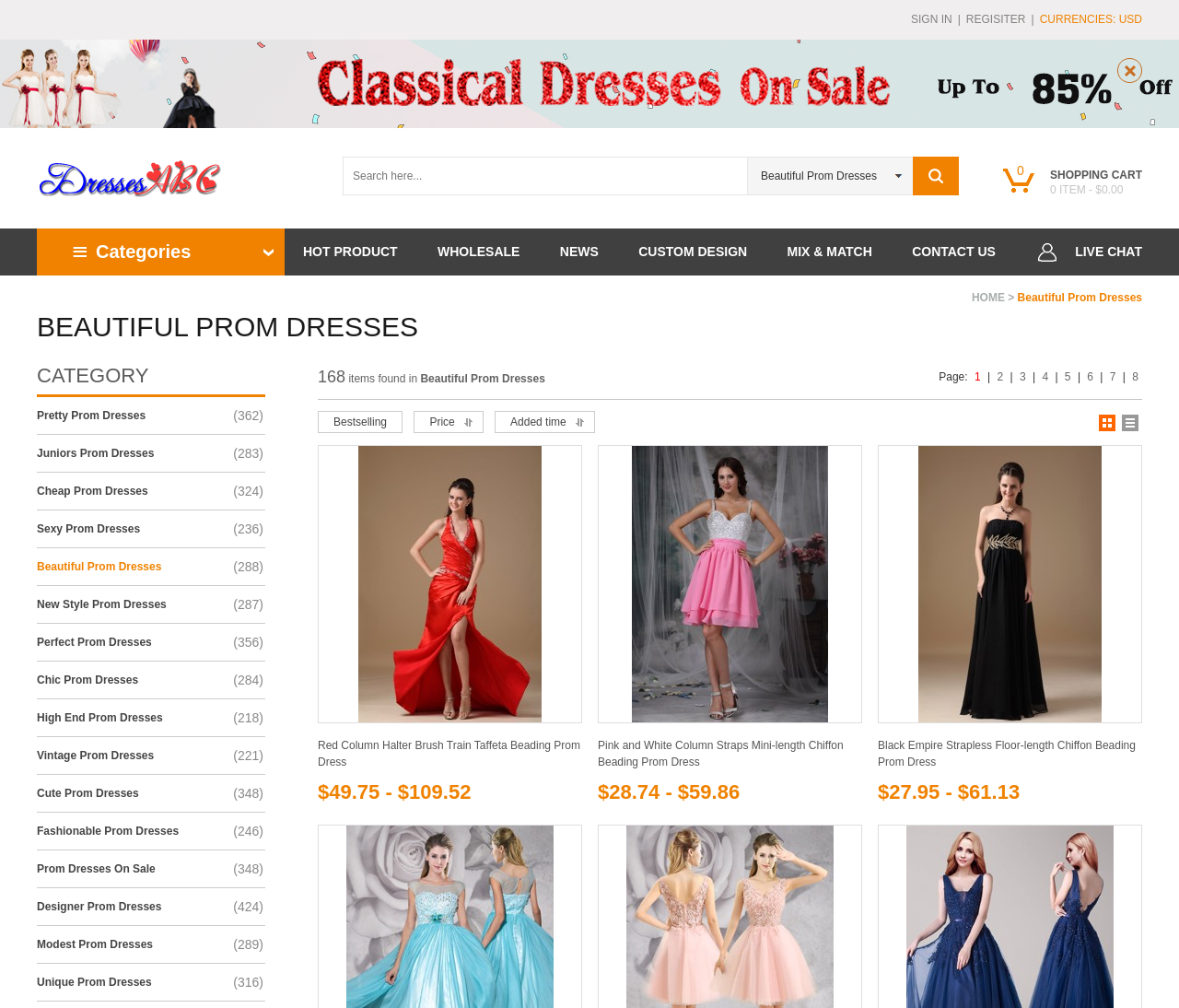Pinpoint the bounding box coordinates of the clickable element to carry out the following instruction: "Select USD as currency."

[0.882, 0.039, 0.969, 0.062]